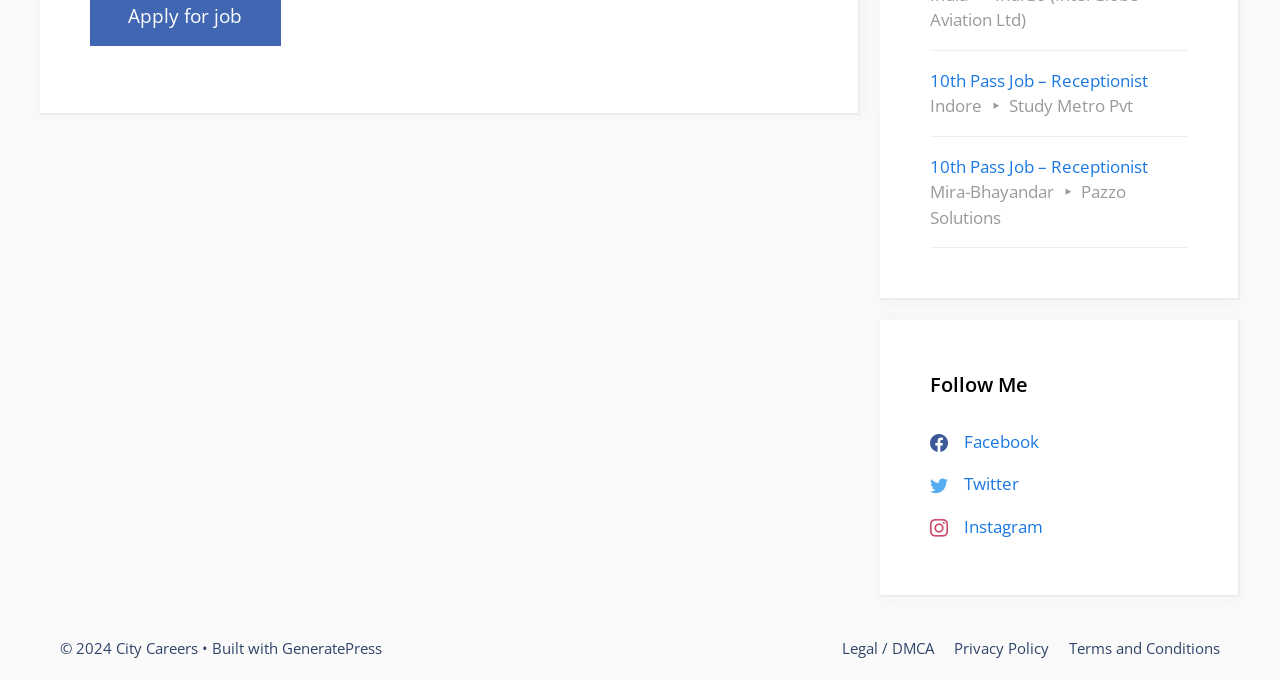Given the element description "Privacy Policy", identify the bounding box of the corresponding UI element.

[0.745, 0.938, 0.82, 0.968]